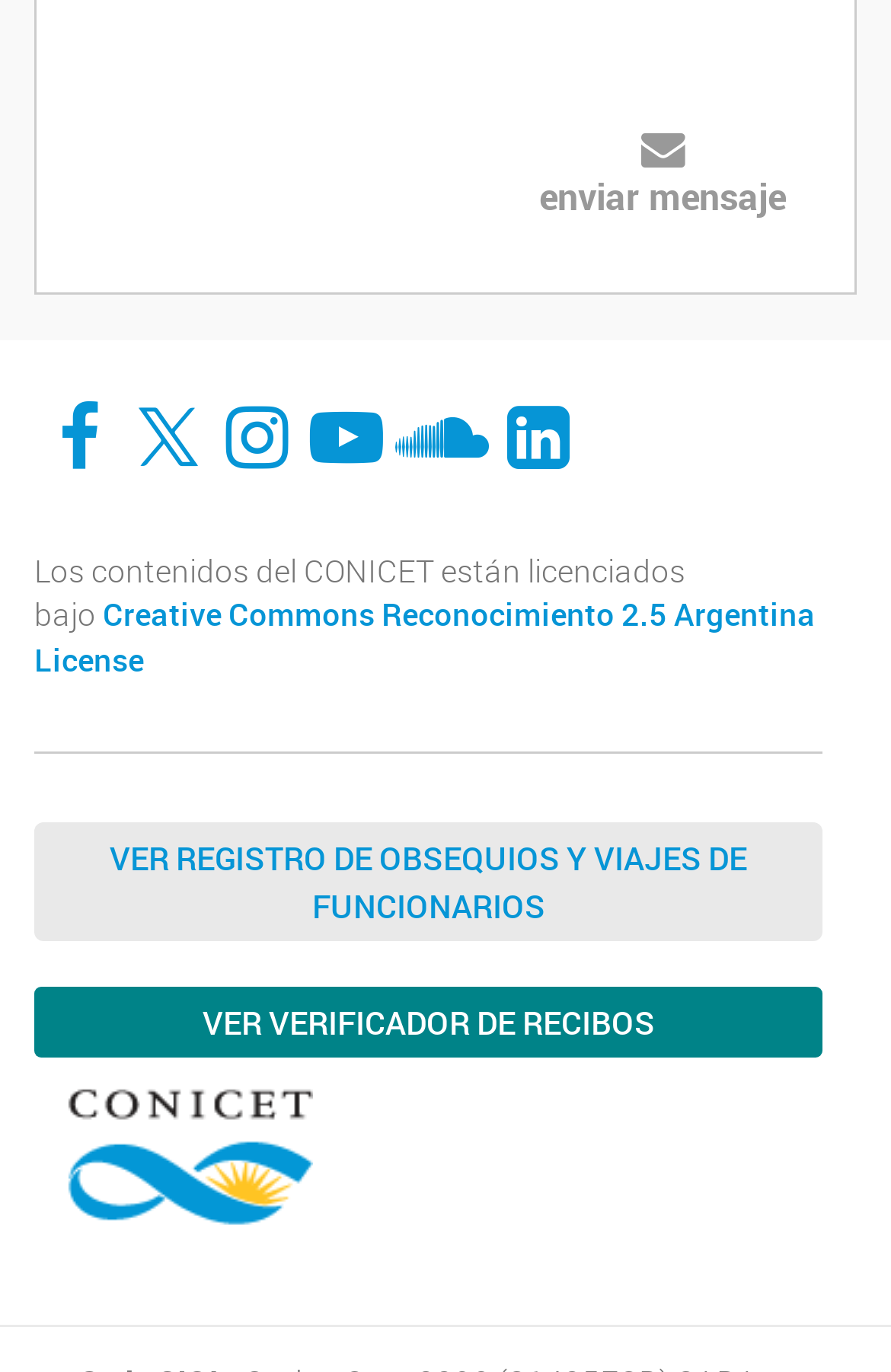Locate the bounding box of the UI element defined by this description: "Direct Depot Top 10 RSS". The coordinates should be given as four float numbers between 0 and 1, formatted as [left, top, right, bottom].

None